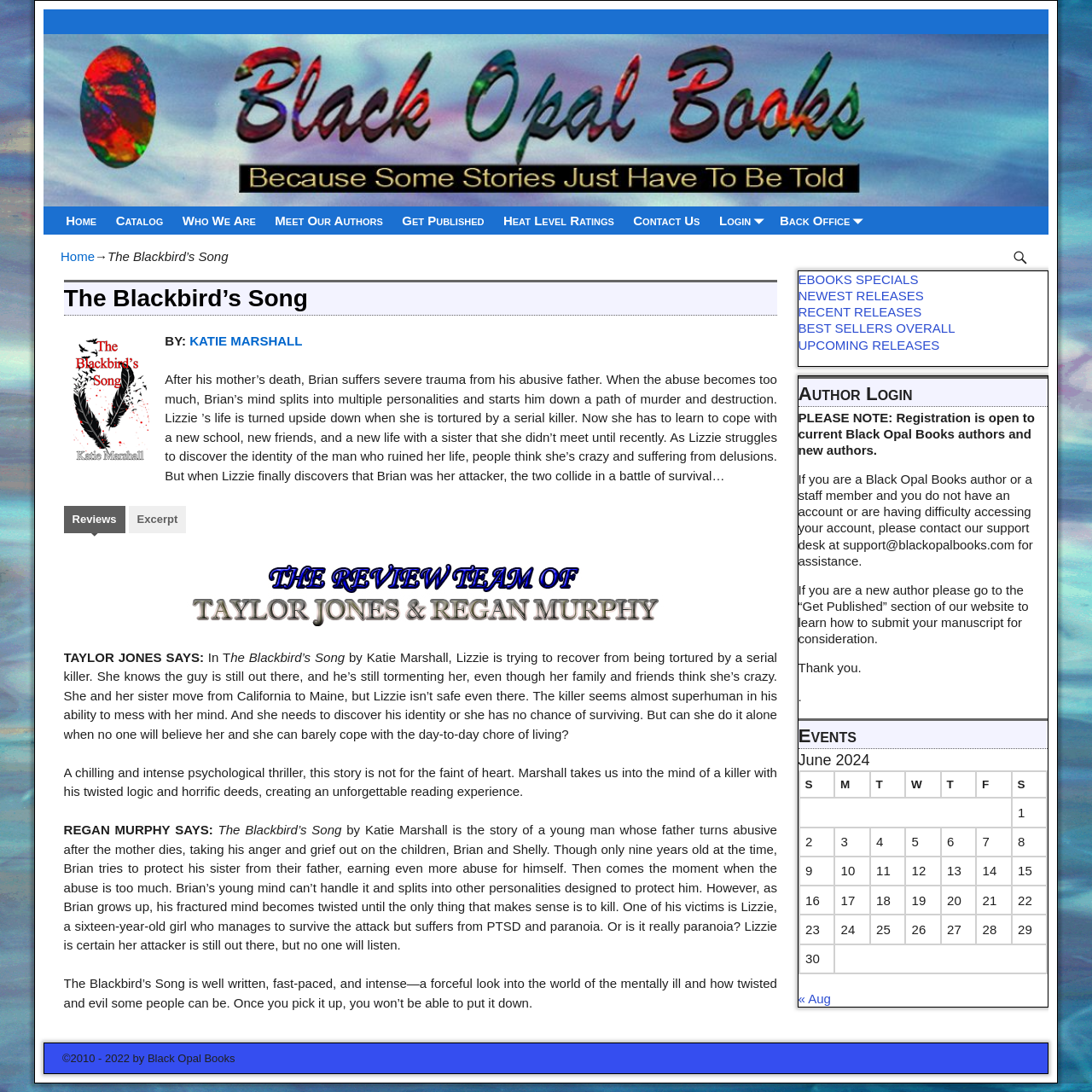Please provide a brief answer to the following inquiry using a single word or phrase:
What is the genre of the book?

Psychological Thriller